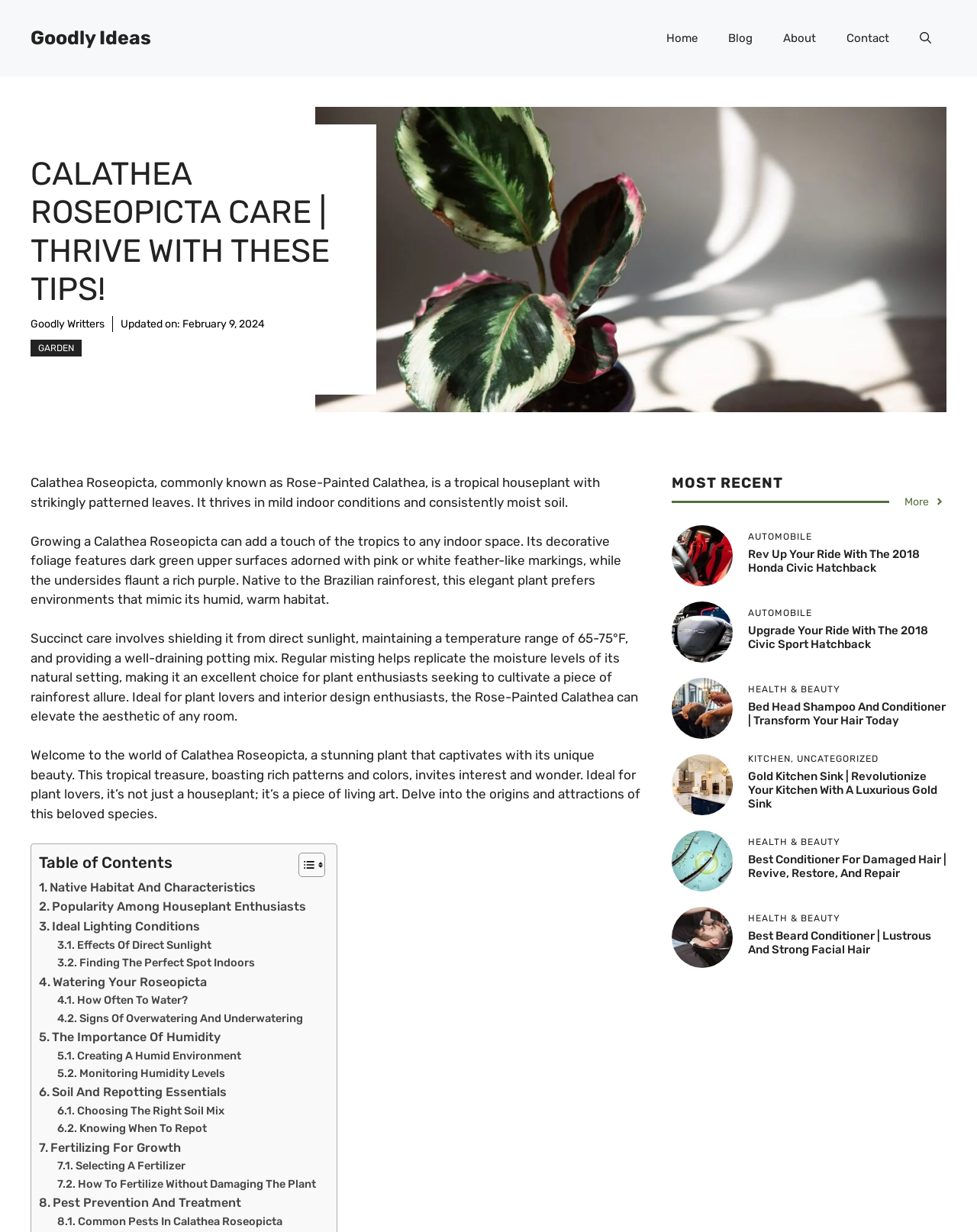Please find the bounding box coordinates of the element's region to be clicked to carry out this instruction: "Read more about Calathea Roseopicta".

[0.031, 0.385, 0.614, 0.414]